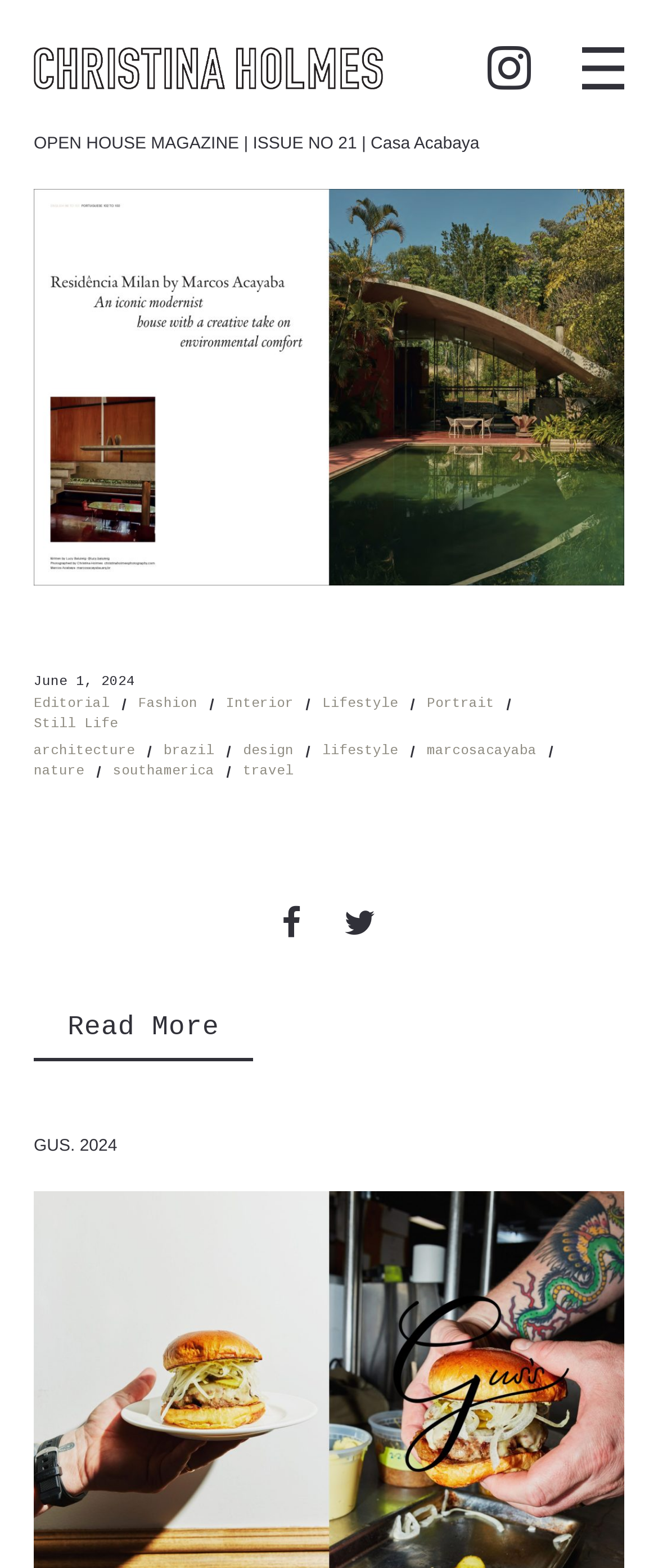Locate the bounding box coordinates of the area to click to fulfill this instruction: "View OPEN HOUSE MAGAZINE ISSUE NO 21 Casa Acabaya". The bounding box should be presented as four float numbers between 0 and 1, in the order [left, top, right, bottom].

[0.051, 0.086, 0.729, 0.098]